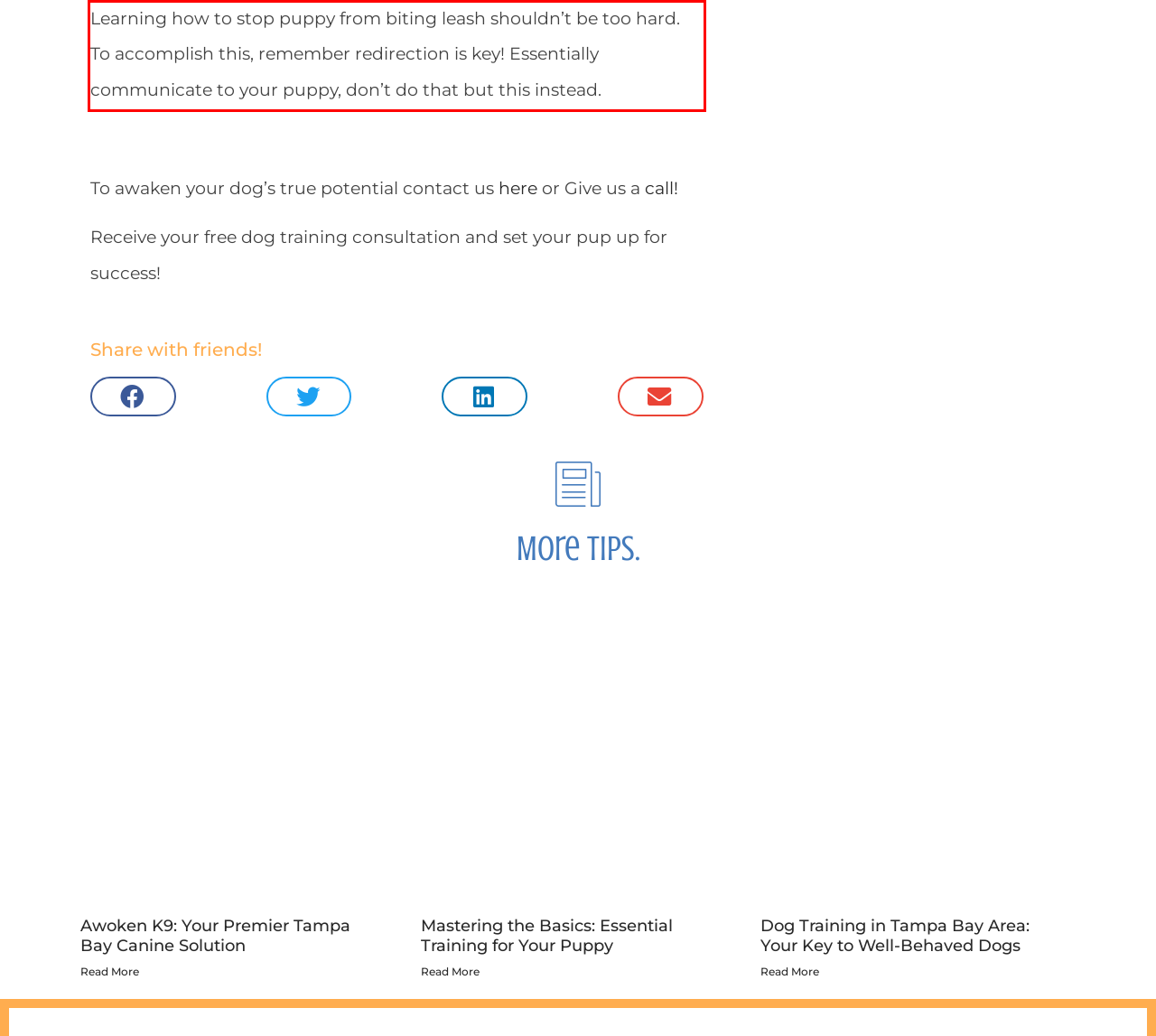With the given screenshot of a webpage, locate the red rectangle bounding box and extract the text content using OCR.

Learning how to stop puppy from biting leash shouldn’t be too hard. To accomplish this, remember redirection is key! Essentially communicate to your puppy, don’t do that but this instead.